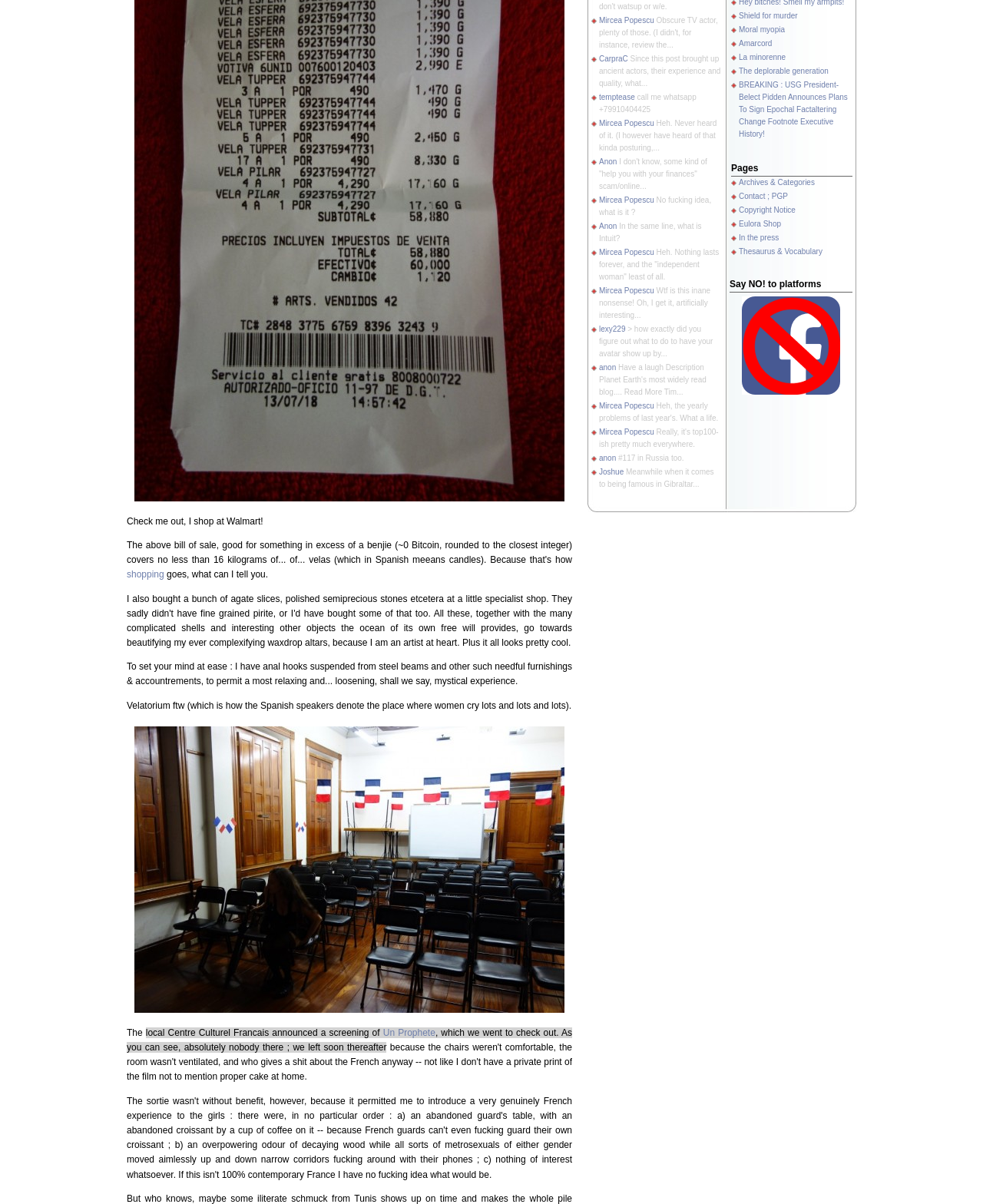Given the element description: "Mircea Popescu", predict the bounding box coordinates of this UI element. The coordinates must be four float numbers between 0 and 1, given as [left, top, right, bottom].

[0.609, 0.334, 0.665, 0.341]